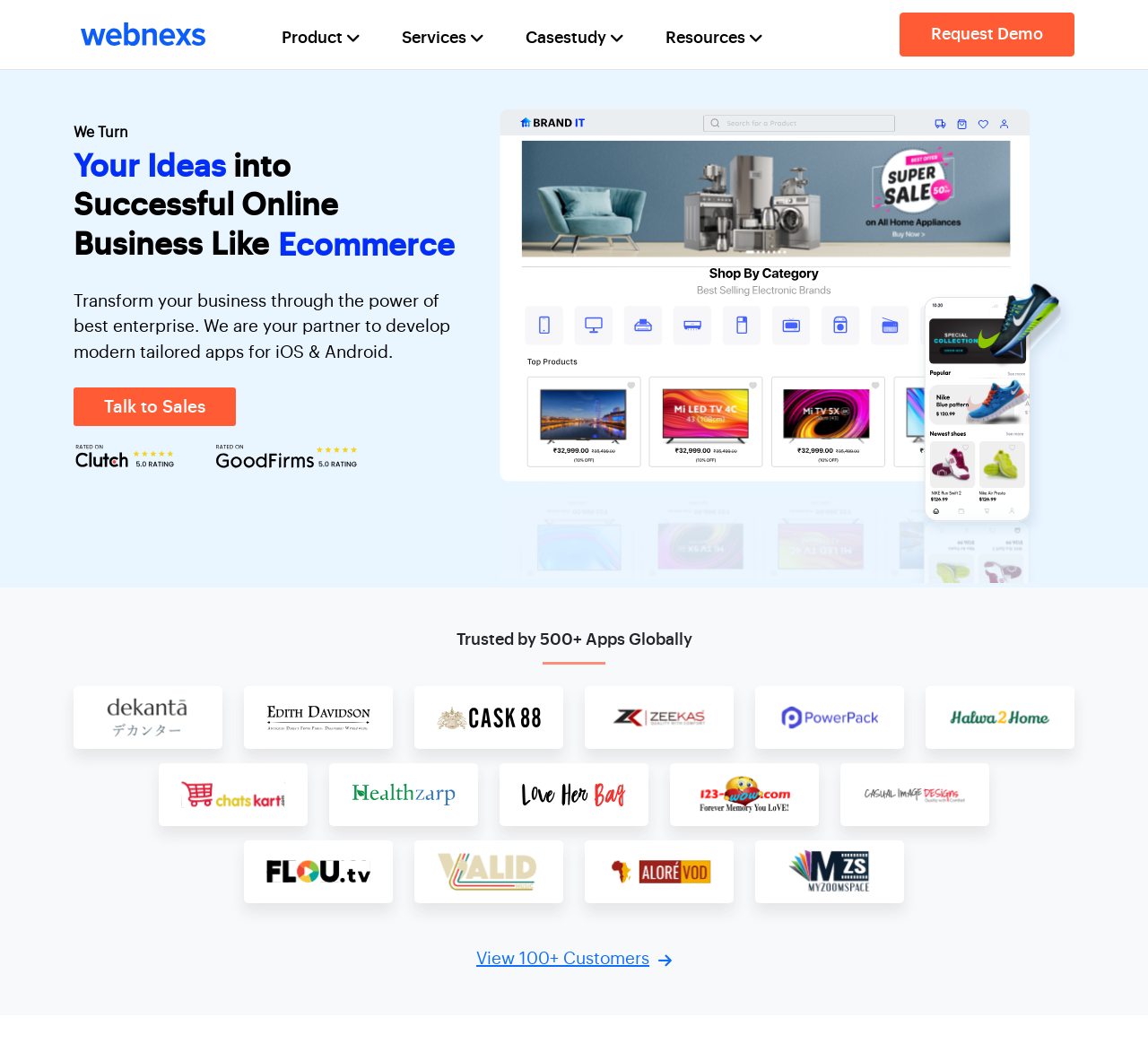Identify the bounding box of the UI element described as follows: "How Juju Works". Provide the coordinates as four float numbers in the range of 0 to 1 [left, top, right, bottom].

None